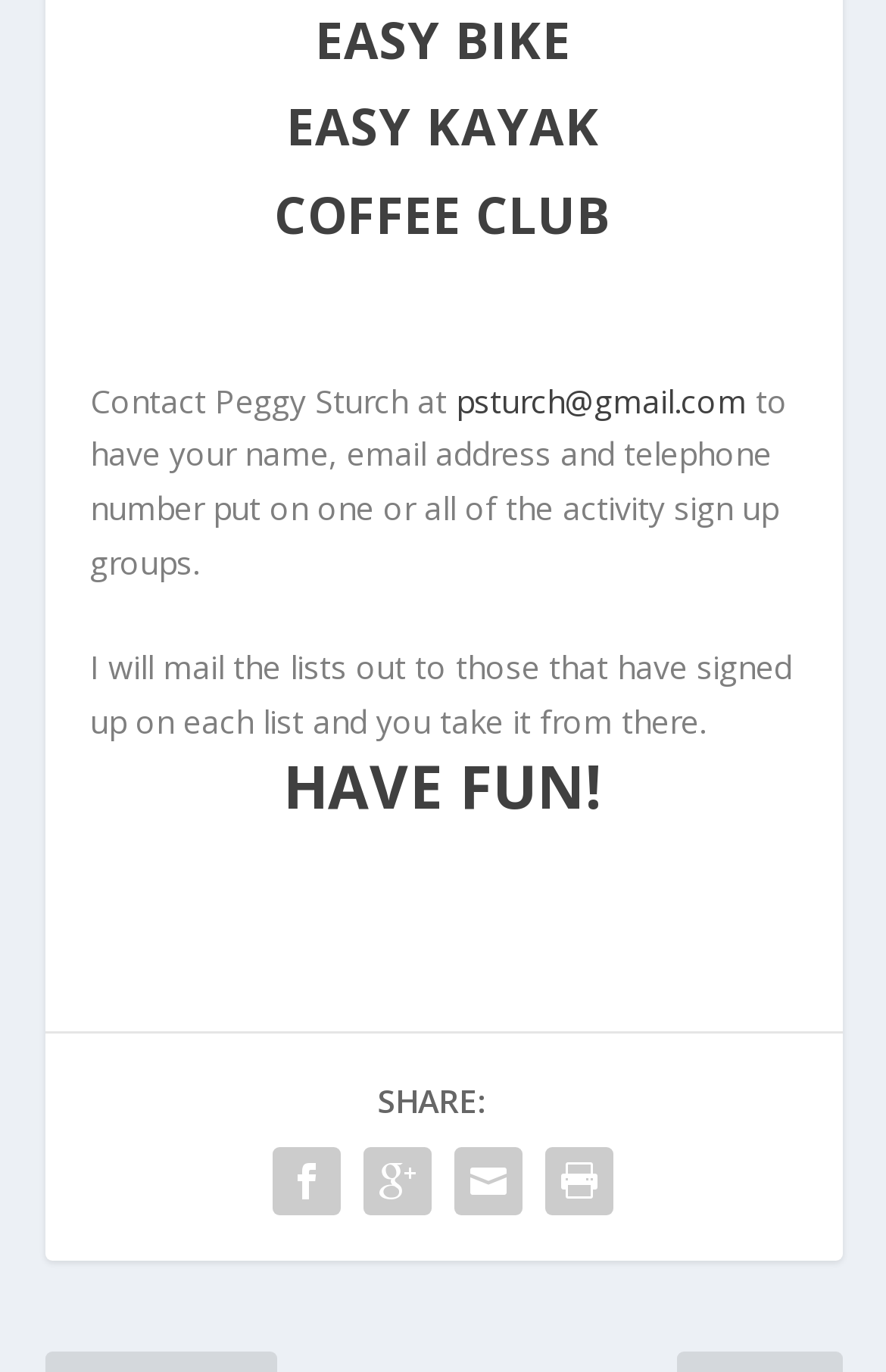Using the information in the image, give a detailed answer to the following question: What is the email address to contact for activity sign up?

The email address is mentioned in the text 'Contact Peggy Sturch at psturch@gmail.com' which is located below the headings 'EASY BIKE', 'EASY KAYAK', and 'COFFEE CLUB'.